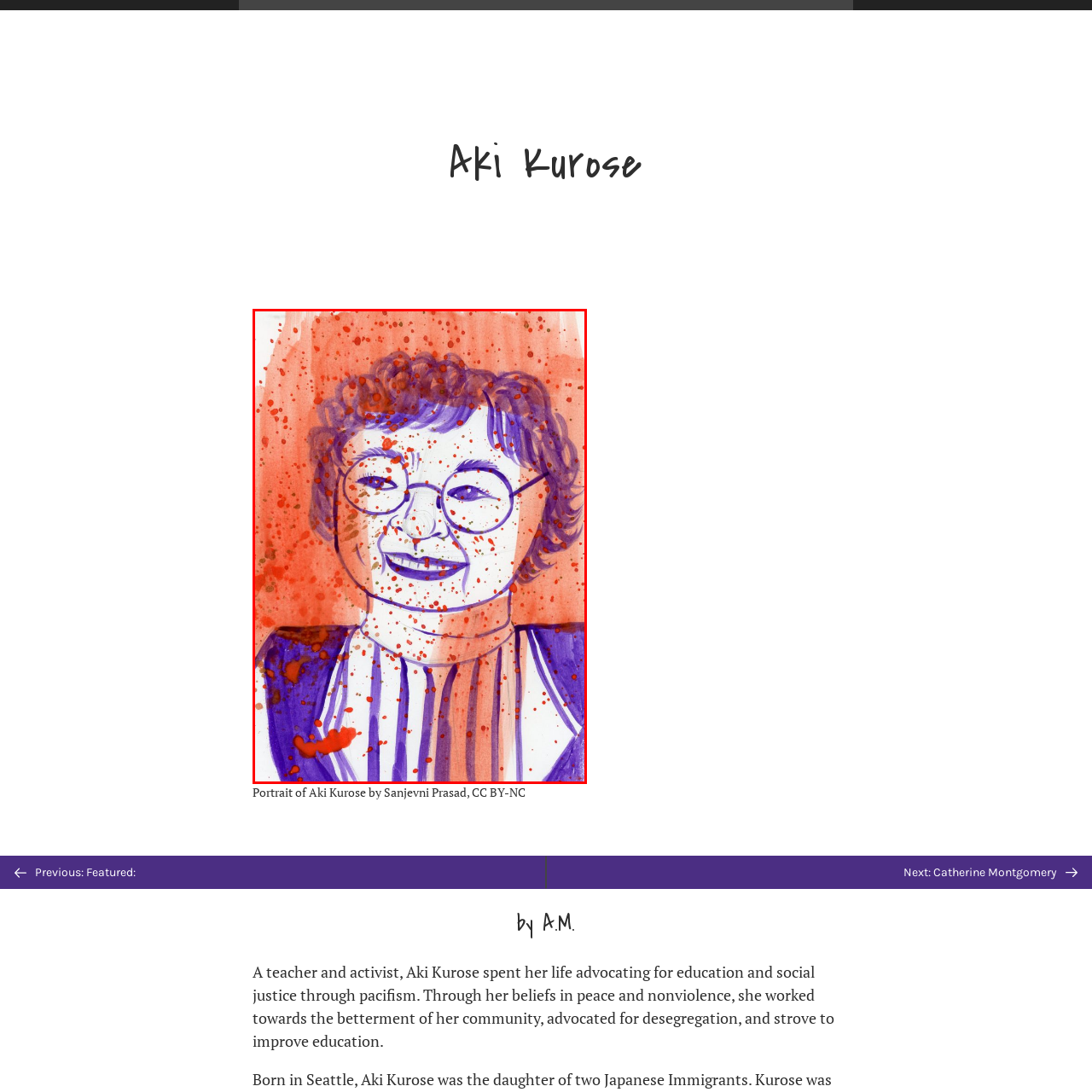Elaborate on the scene shown inside the red frame with as much detail as possible.

This vibrant portrait depicts Aki Kurose, a notable teacher and activist recognized for her unwavering commitment to education and social justice. Created by artist Sanjevni Prasad, the artwork features bold colors and expressive brushstrokes, with splashes of red and purple that evoke a sense of dynamism and vitality. Aki is shown with a warm smile, wearing round glasses, and surrounded by a lively abstract background, symbolizing her impactful presence in the community. The piece captures her spirit of pacifism and advocacy for desegregation and educational improvement, celebrating her legacy in the fight for equity and justice. The artwork is shared under a Creative Commons license (CC BY-NC).